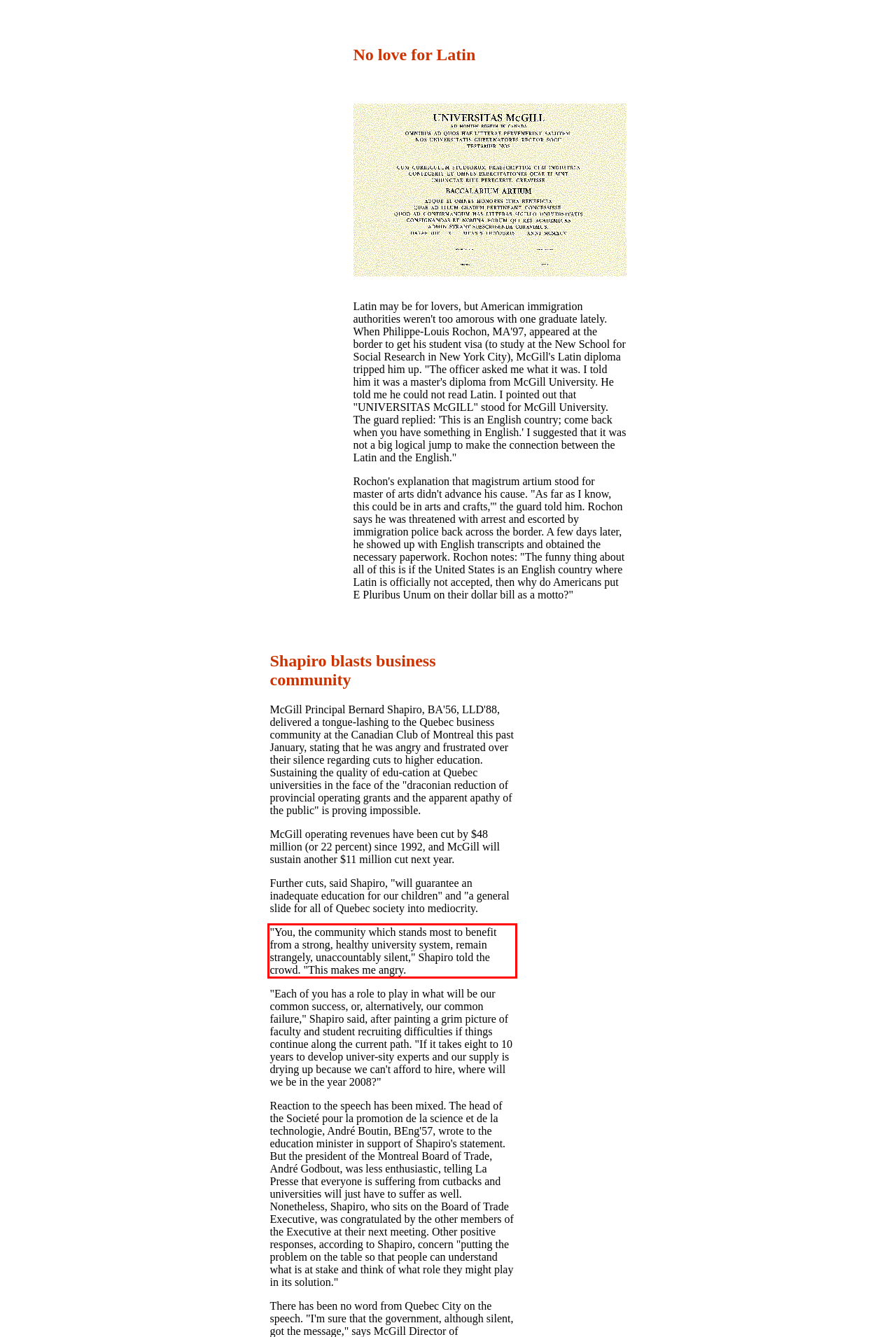Examine the screenshot of the webpage, locate the red bounding box, and generate the text contained within it.

"You, the community which stands most to benefit from a strong, healthy university system, remain strangely, unaccountably silent," Shapiro told the crowd. "This makes me angry.